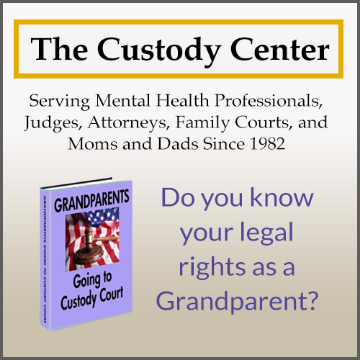Please reply to the following question using a single word or phrase: 
What type of professionals does the organization support?

Mental health professionals, judges, attorneys, family courts, and parents